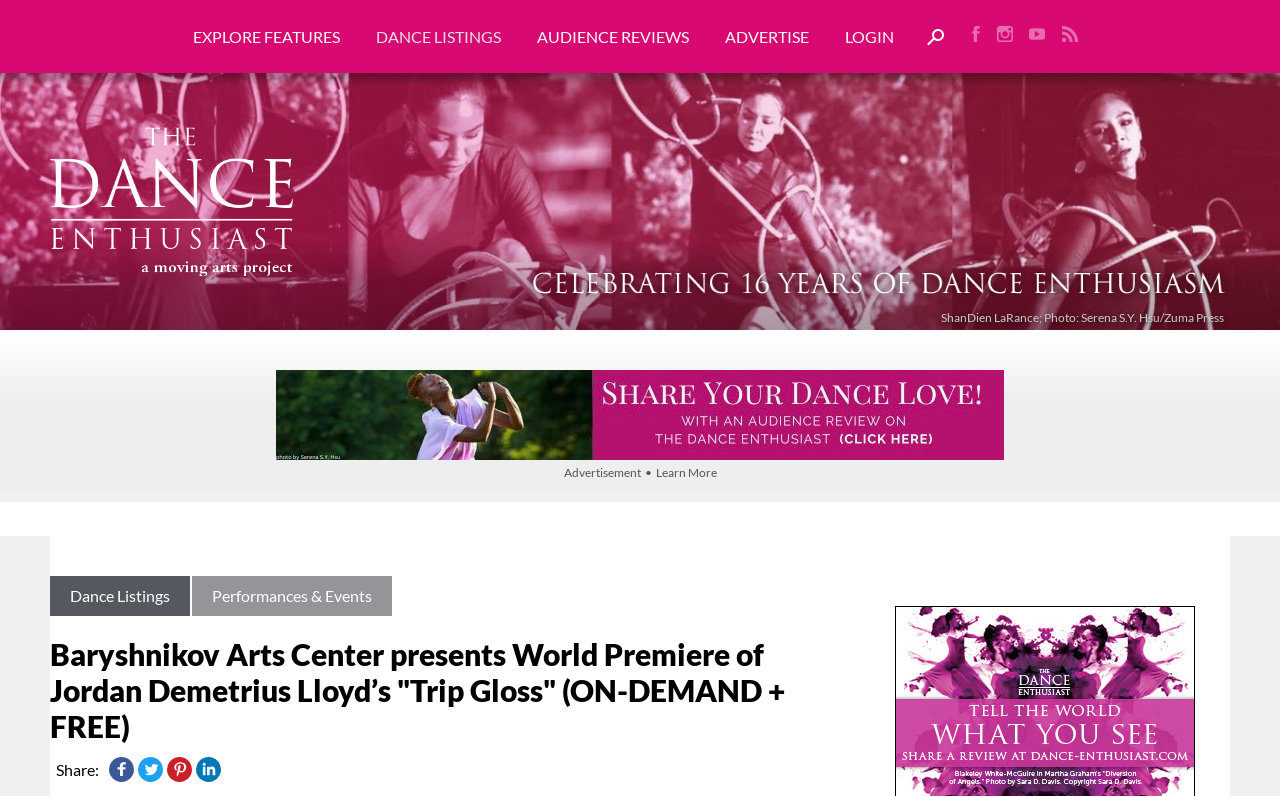Respond with a single word or phrase to the following question:
What is the theme of the image with the caption 'Celebrating 16 Years of Dance Enthusiasm'?

Dance